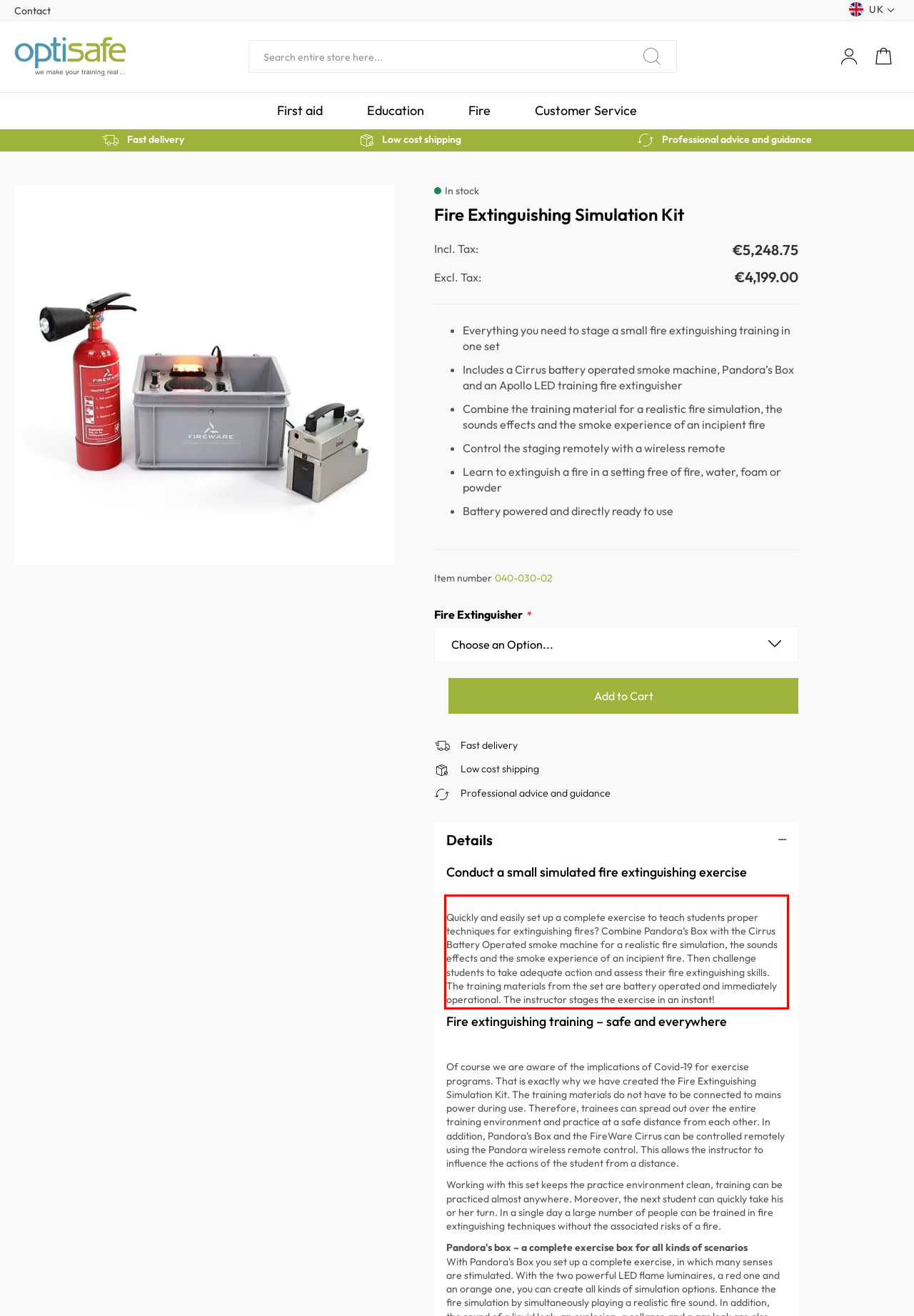Within the screenshot of the webpage, there is a red rectangle. Please recognize and generate the text content inside this red bounding box.

Quickly and easily set up a complete exercise to teach students proper techniques for extinguishing fires? Combine Pandora’s Box with the Cirrus Battery Operated smoke machine for a realistic fire simulation, the sounds effects and the smoke experience of an incipient fire. Then challenge students to take adequate action and assess their fire extinguishing skills. The training materials from the set are battery operated and immediately operational. The instructor stages the exercise in an instant!